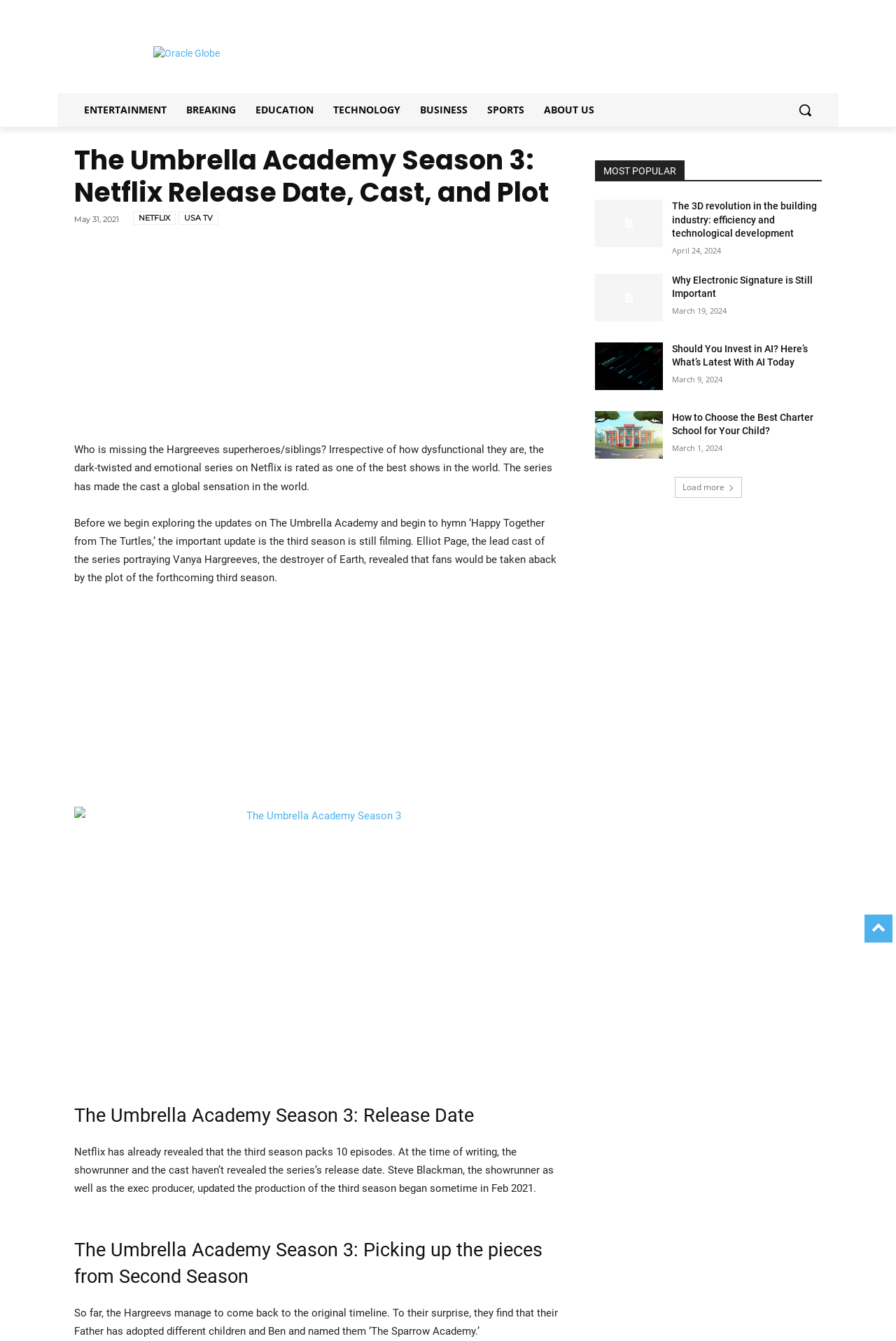Please provide a short answer using a single word or phrase for the question:
How many episodes will the third season of The Umbrella Academy have?

10 episodes